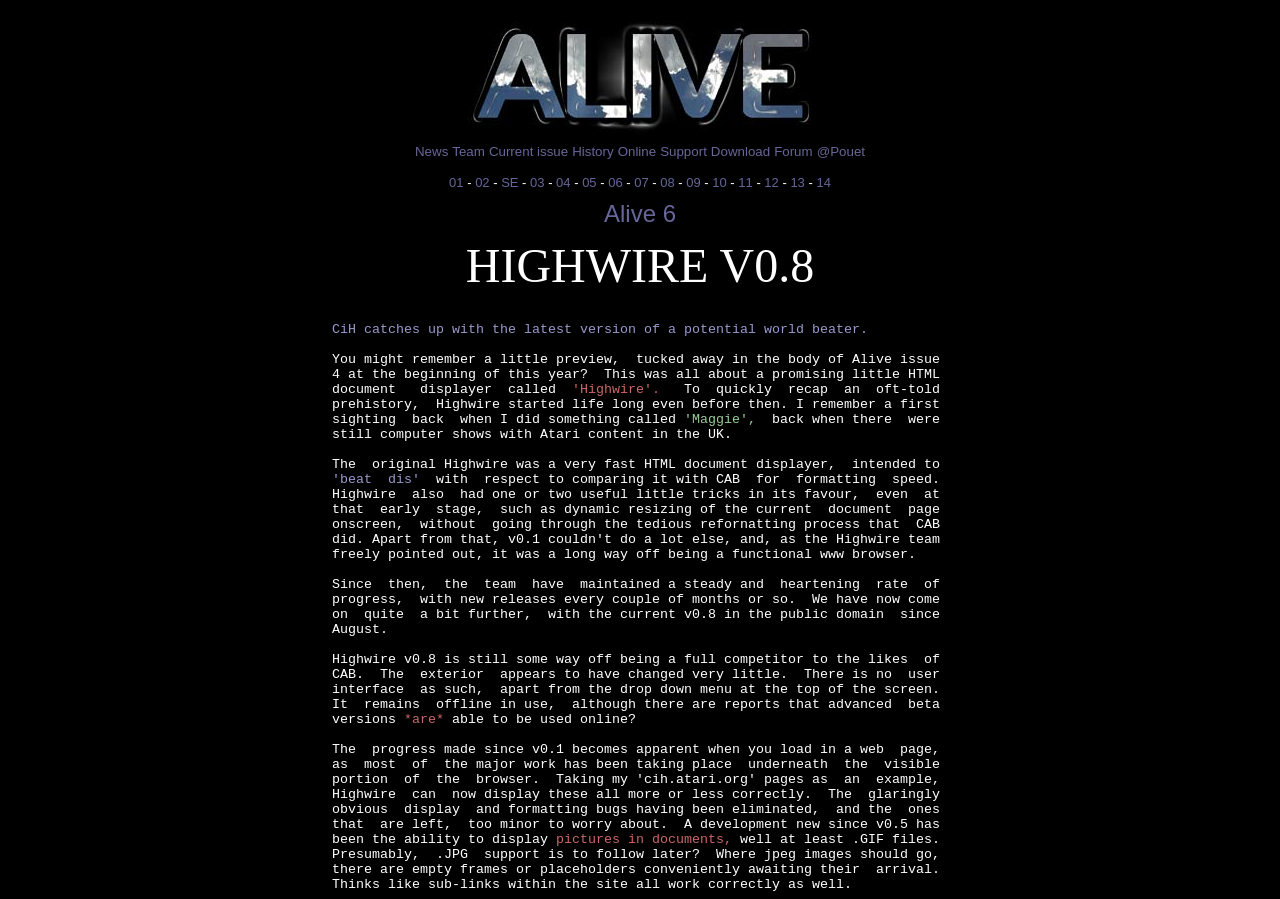Describe in detail what you see on the webpage.

The webpage is titled "Alive the Atari Diskmag, Online Issue 6 - highwire". At the top, there is a layout table with a row containing a table cell that spans almost the entire width of the page. Within this cell, there is an image with the text "Alive" and a layout table with multiple rows and cells. 

In the top-left section, there are nine links arranged horizontally, labeled "News", "Team", "Current issue", "History", "Online", "Support", "Download", "Forum", and "@Pouet". Below these links, there are 14 links labeled "01" to "14", separated by hyphens.

In the lower section of the page, there is a layout table with a single row and cell containing the title "Alive 6". Below the title, there is a link with the same text. The main content of the page is a block of text that discusses the history of Highwire, an HTML document displayer, and its development over time. The text is divided into four paragraphs, with the last paragraph containing two highlighted words "*are*" and "pictures in documents,".